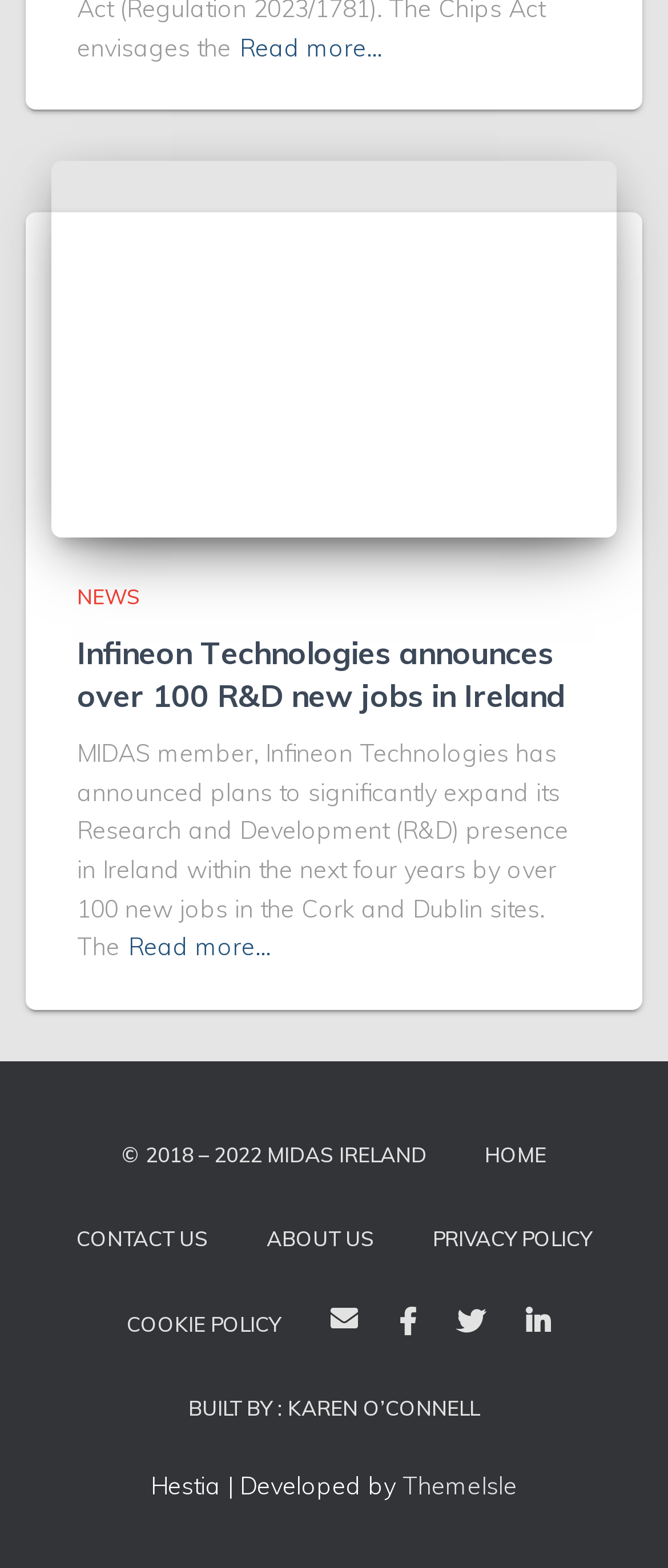Please specify the bounding box coordinates of the clickable section necessary to execute the following command: "Contact MIDAS IRELAND".

[0.076, 0.763, 0.35, 0.817]